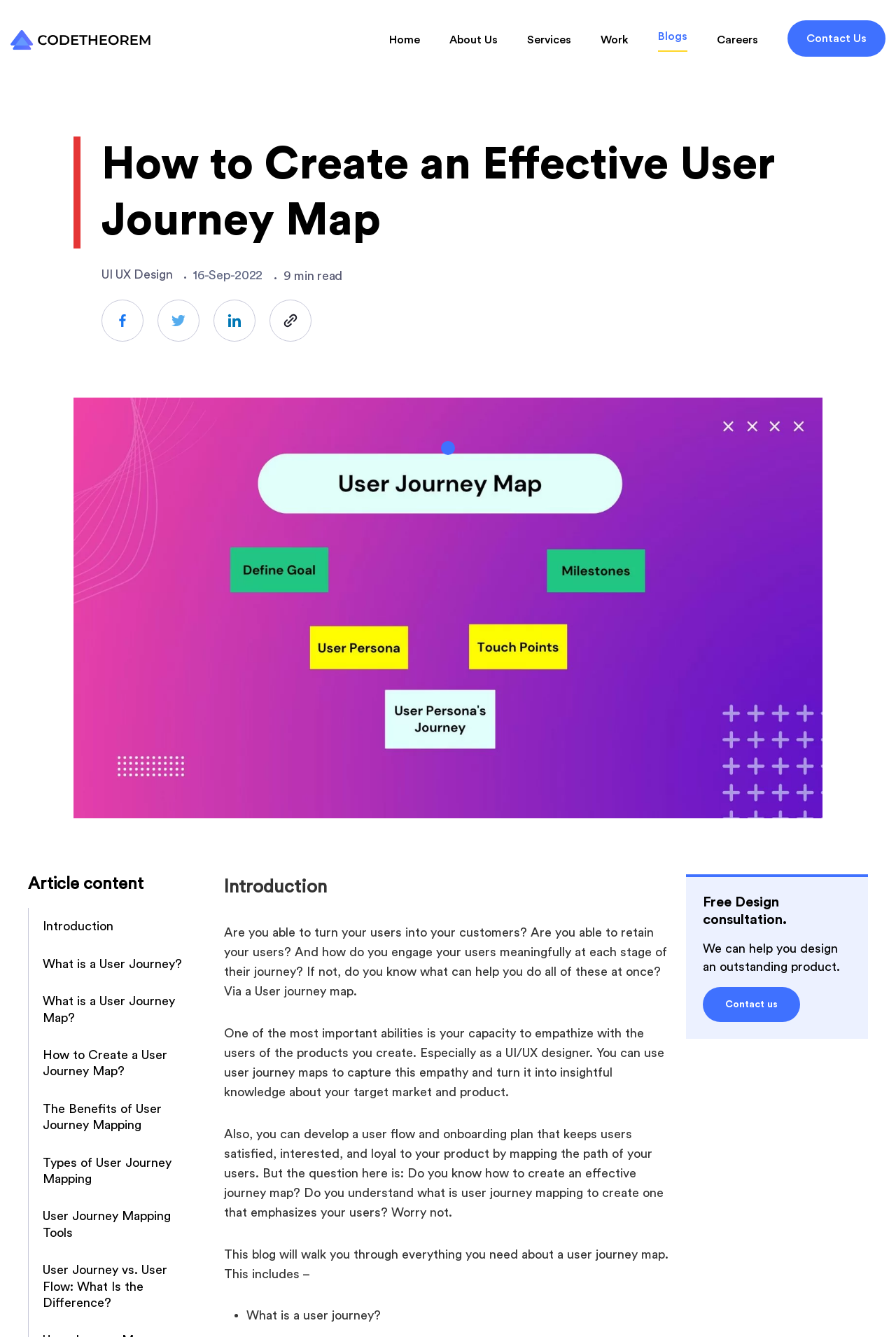Refer to the image and provide a thorough answer to this question:
What is the benefit of user journey mapping?

I found this answer by reading the paragraph that starts with 'Are you able to turn your users into your customers?' which mentions that user journey mapping can help engage users meaningfully at each stage of their journey.